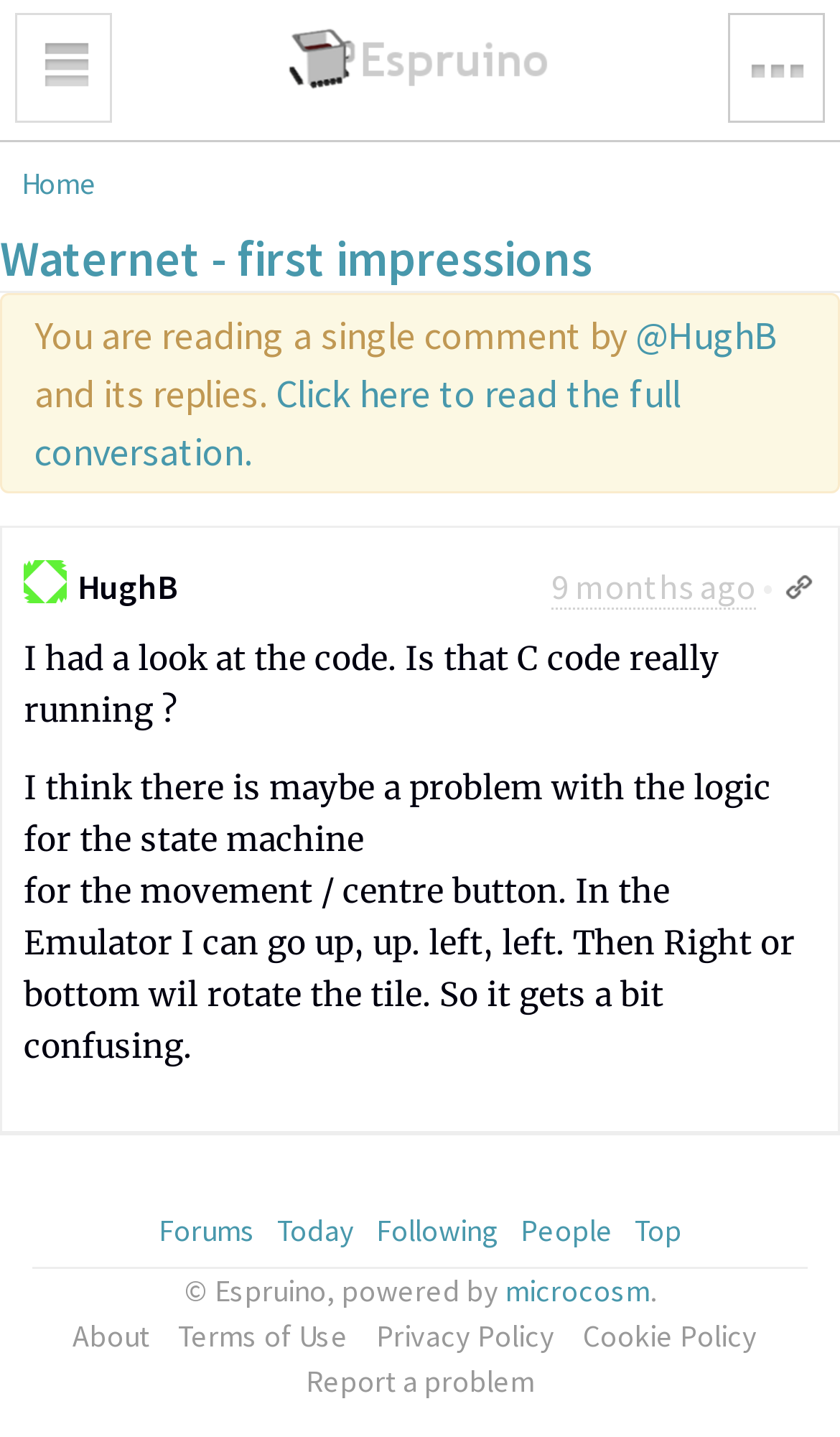What is the relationship between the comment author and the person being replied to? Using the information from the screenshot, answer with a single word or phrase.

The comment author is replying to someone